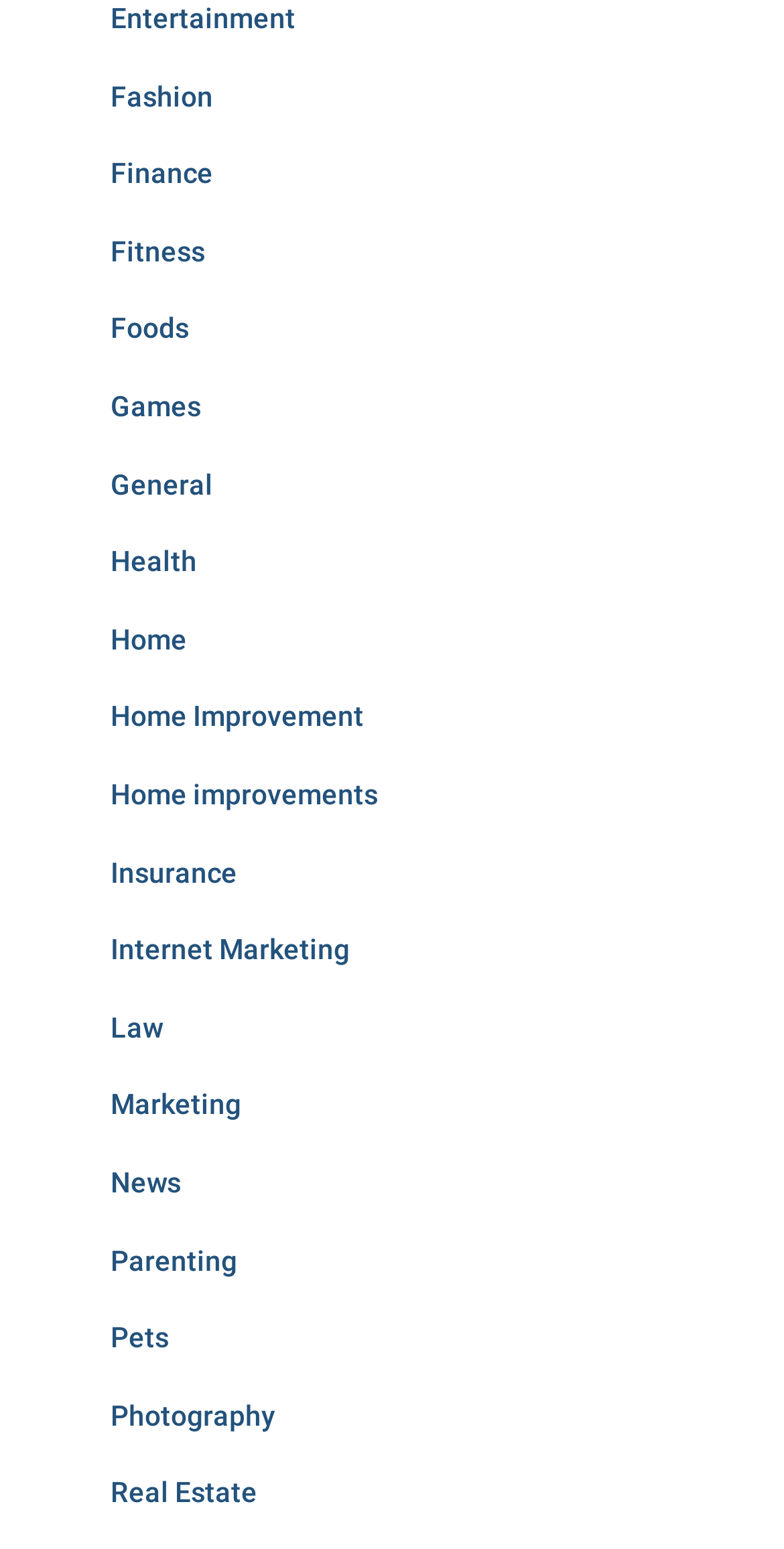Could you provide the bounding box coordinates for the portion of the screen to click to complete this instruction: "Explore Fashion"?

[0.141, 0.051, 0.272, 0.072]